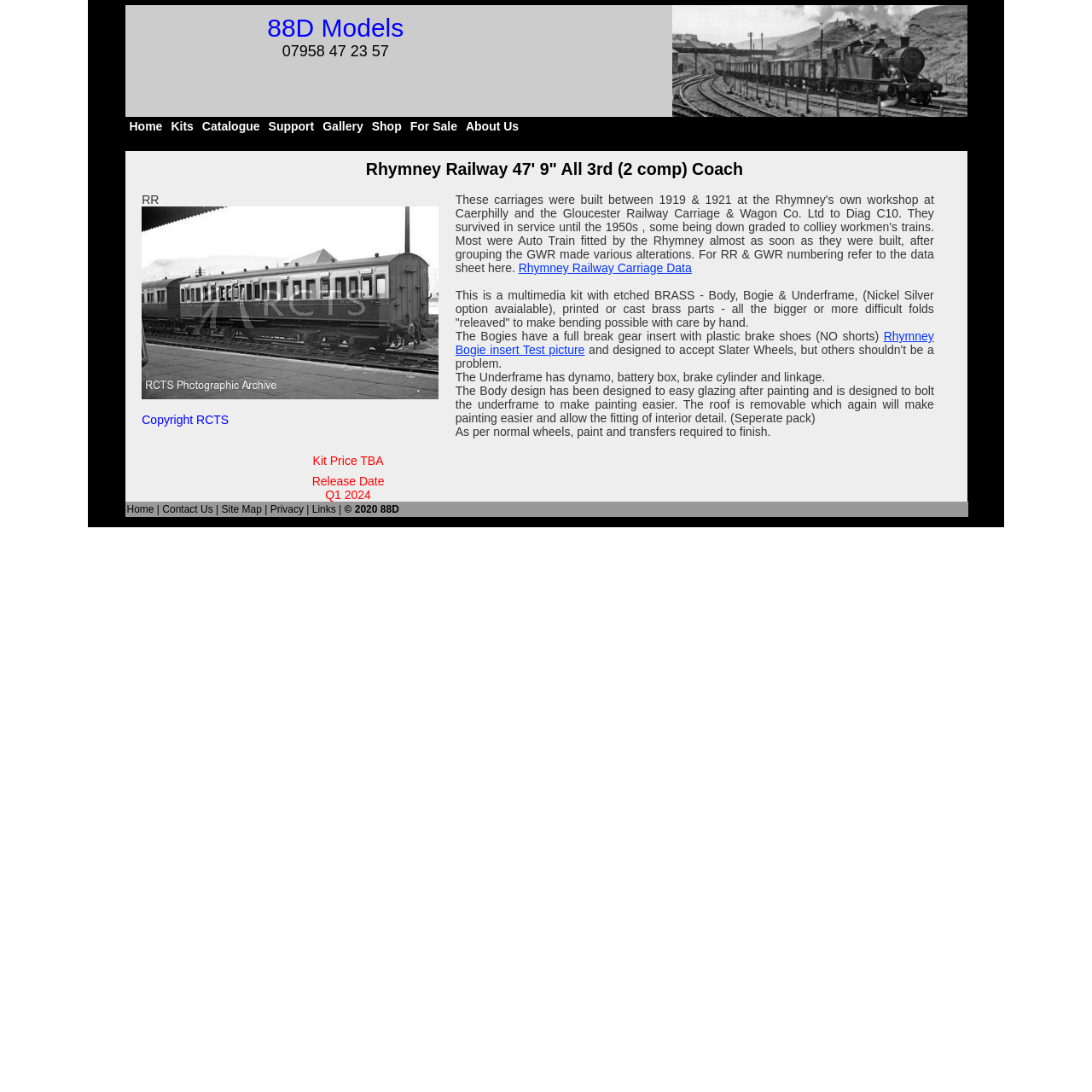What is the material used for the body, bogie, and underframe of the coach?
Please utilize the information in the image to give a detailed response to the question.

I found the answer by reading the text 'This is a multimedia kit with etched BRASS - Body, Bogie & Underframe...' which describes the materials used in the coach kit.